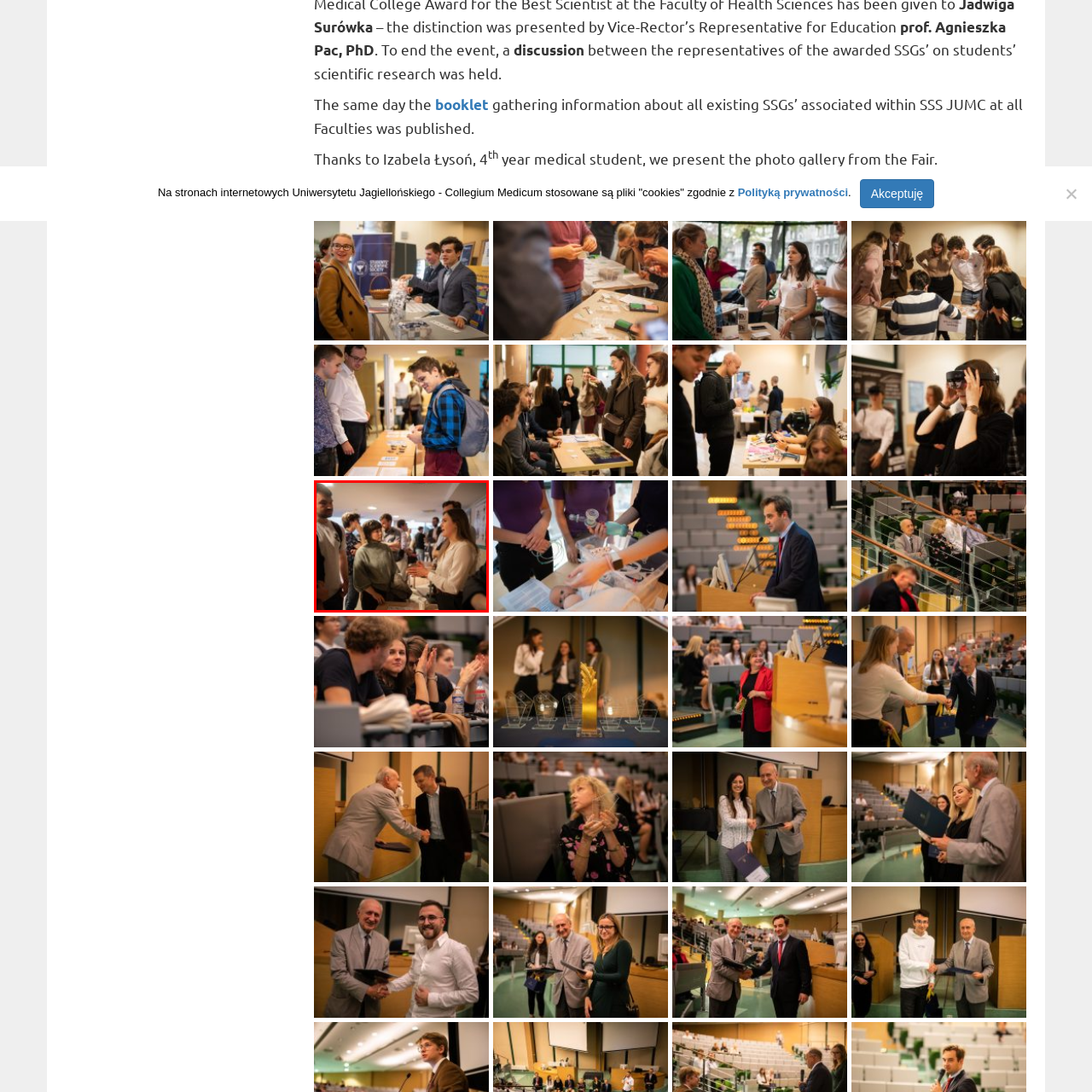What is the purpose of the event?
Observe the image inside the red bounding box carefully and formulate a detailed answer based on what you can infer from the visual content.

The event is part of a series of gatherings aimed at promoting scientific research discussions among student scientific groups, highlighting the importance of networking and sharing ideas within the academic community, as stated in the caption.